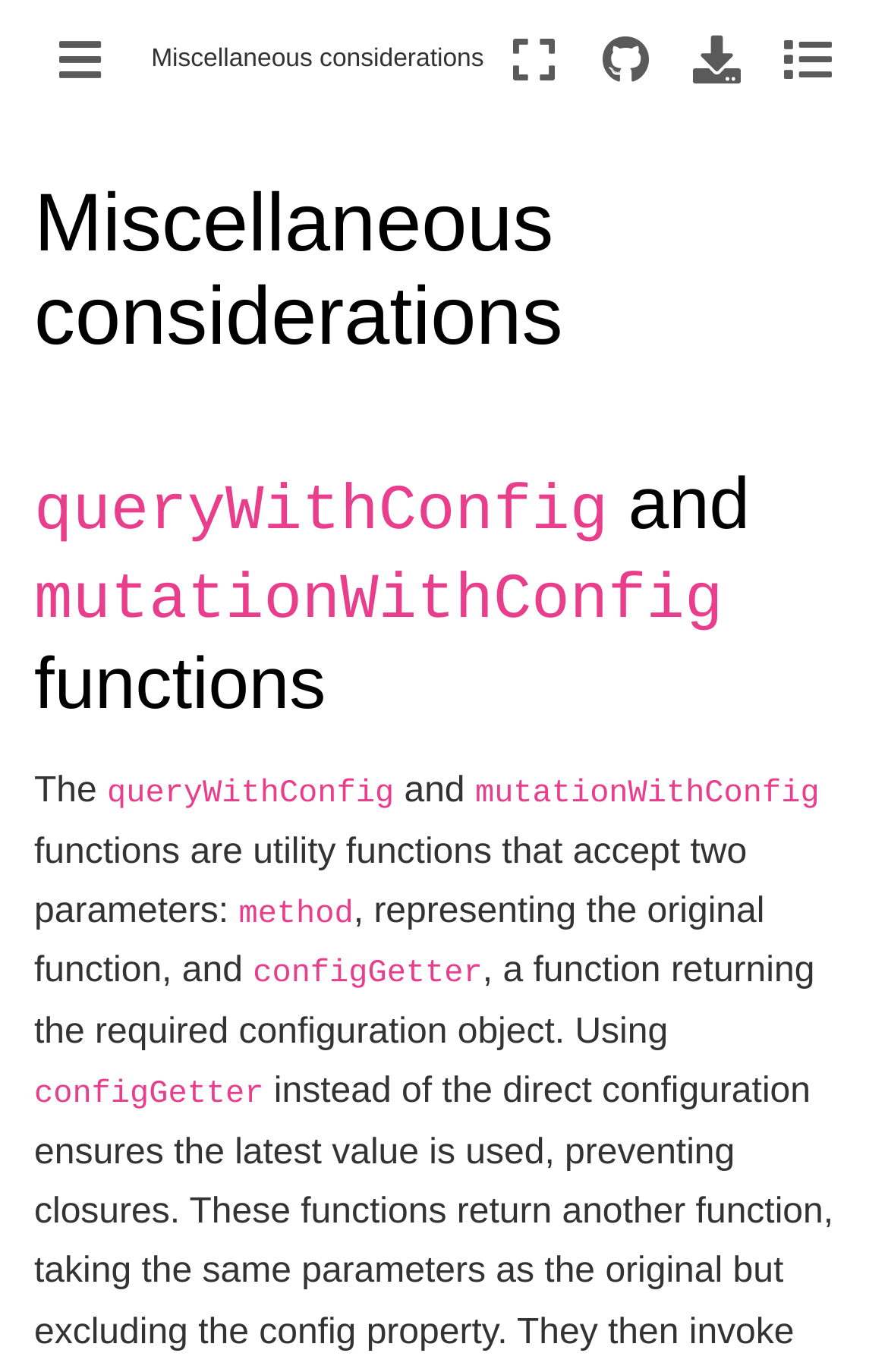Please provide a one-word or short phrase answer to the question:
What is the title of the second heading on the webpage?

queryWithConfig and mutationWithConfig functions